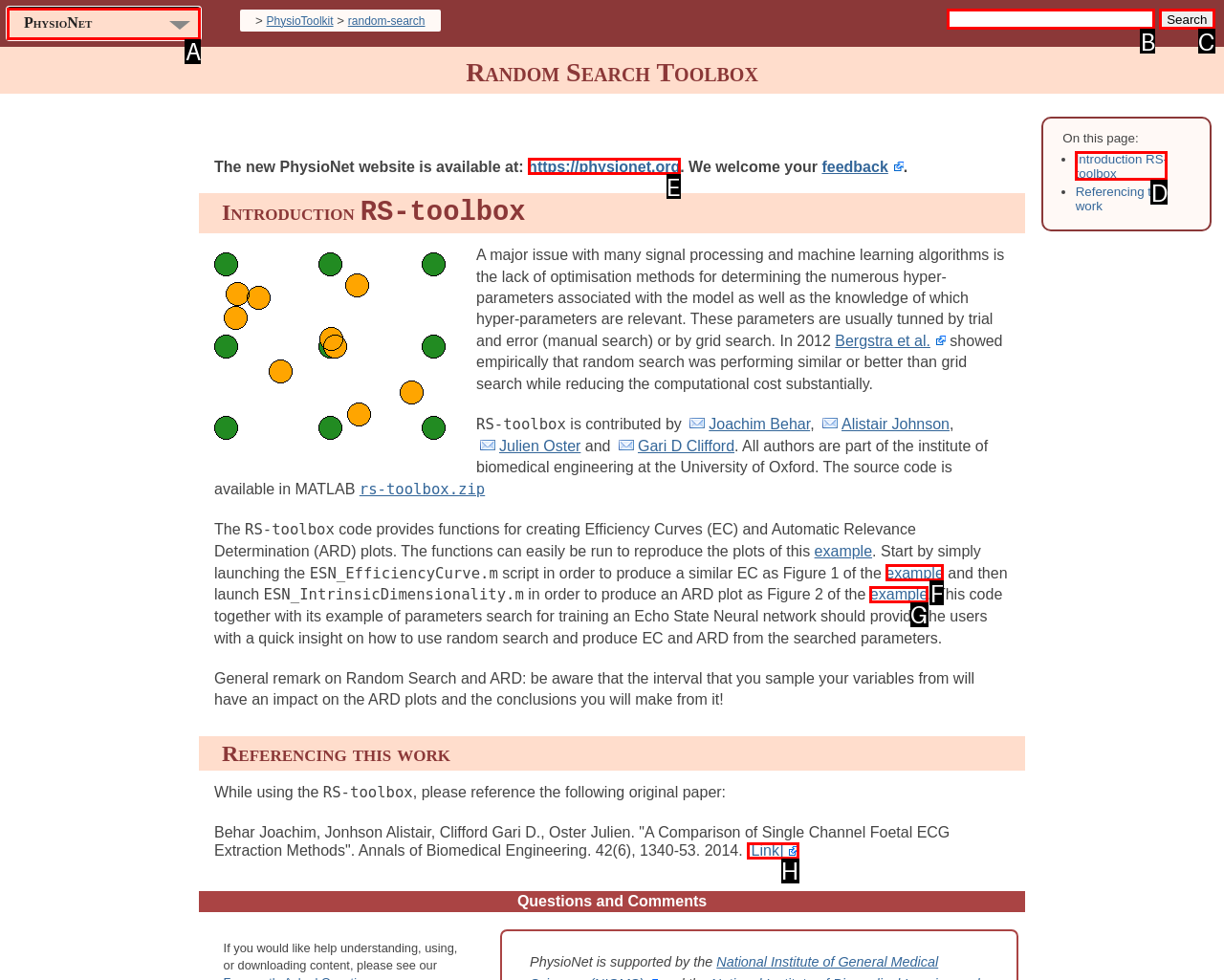From the given options, indicate the letter that corresponds to the action needed to complete this task: Check the 'PRIVACY POLICY'. Respond with only the letter.

None